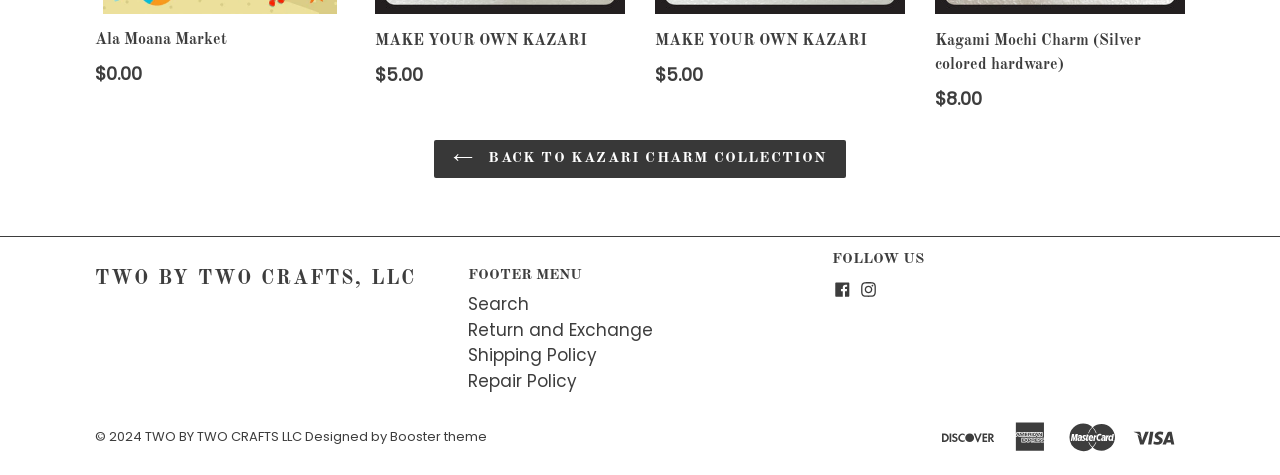Please identify the bounding box coordinates of the element I need to click to follow this instruction: "visit TWO BY TWO CRAFTS, LLC".

[0.074, 0.561, 0.325, 0.612]